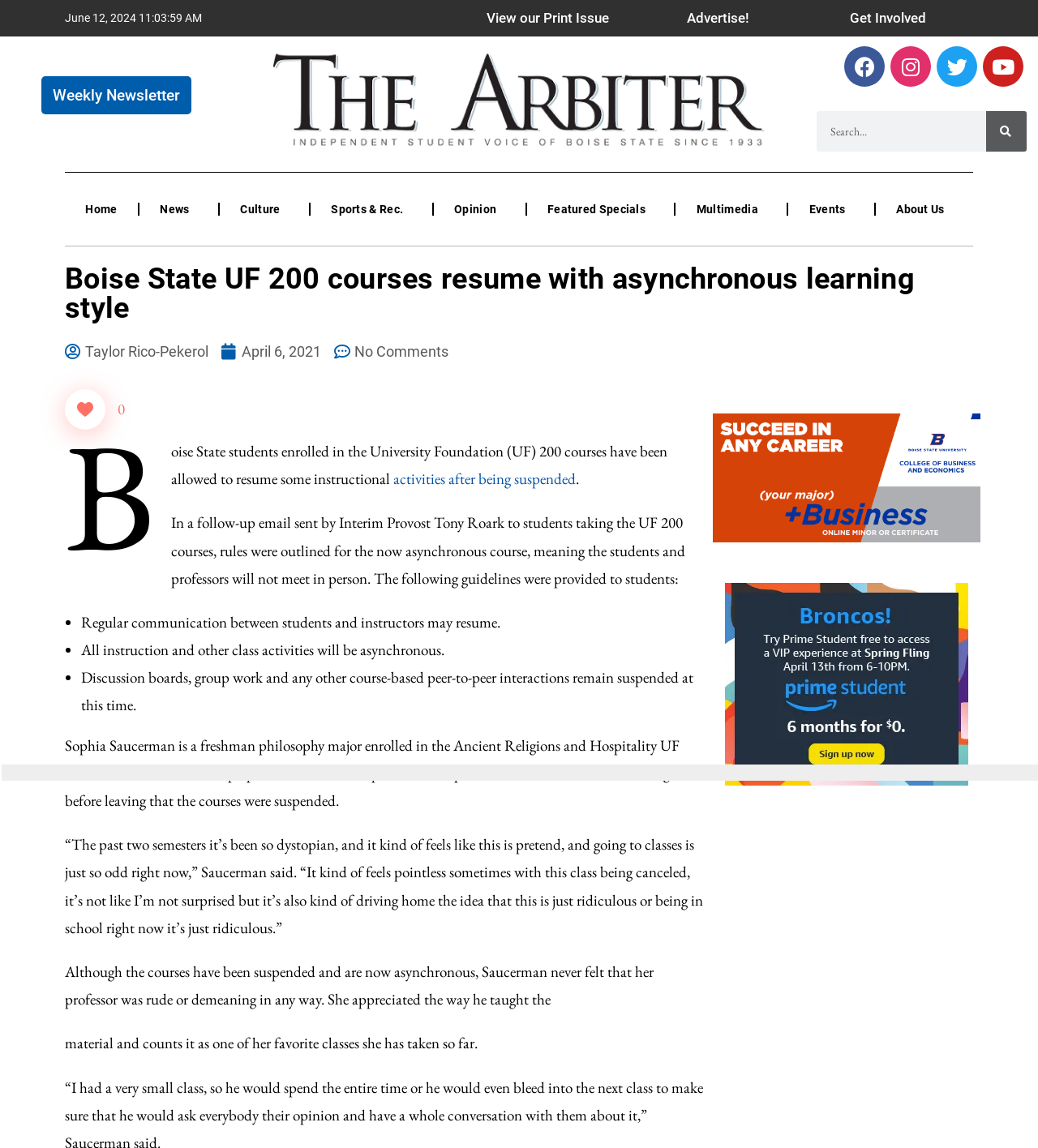What is the name of the Interim Provost mentioned in the article?
Kindly answer the question with as much detail as you can.

The article mentions 'In a follow-up email sent by Interim Provost Tony Roark to students taking the UF 200 courses' which indicates that the name of the Interim Provost is Tony Roark.